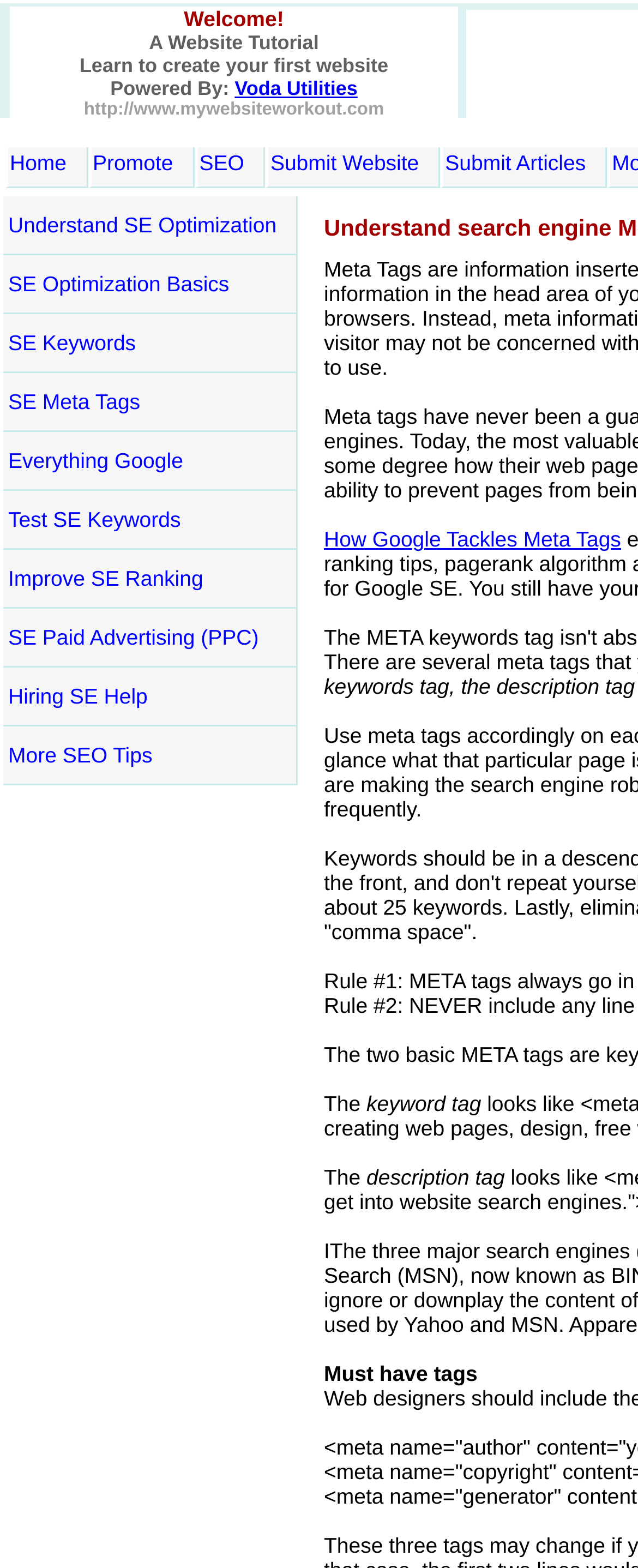Provide the bounding box coordinates of the UI element this sentence describes: "Menu".

None